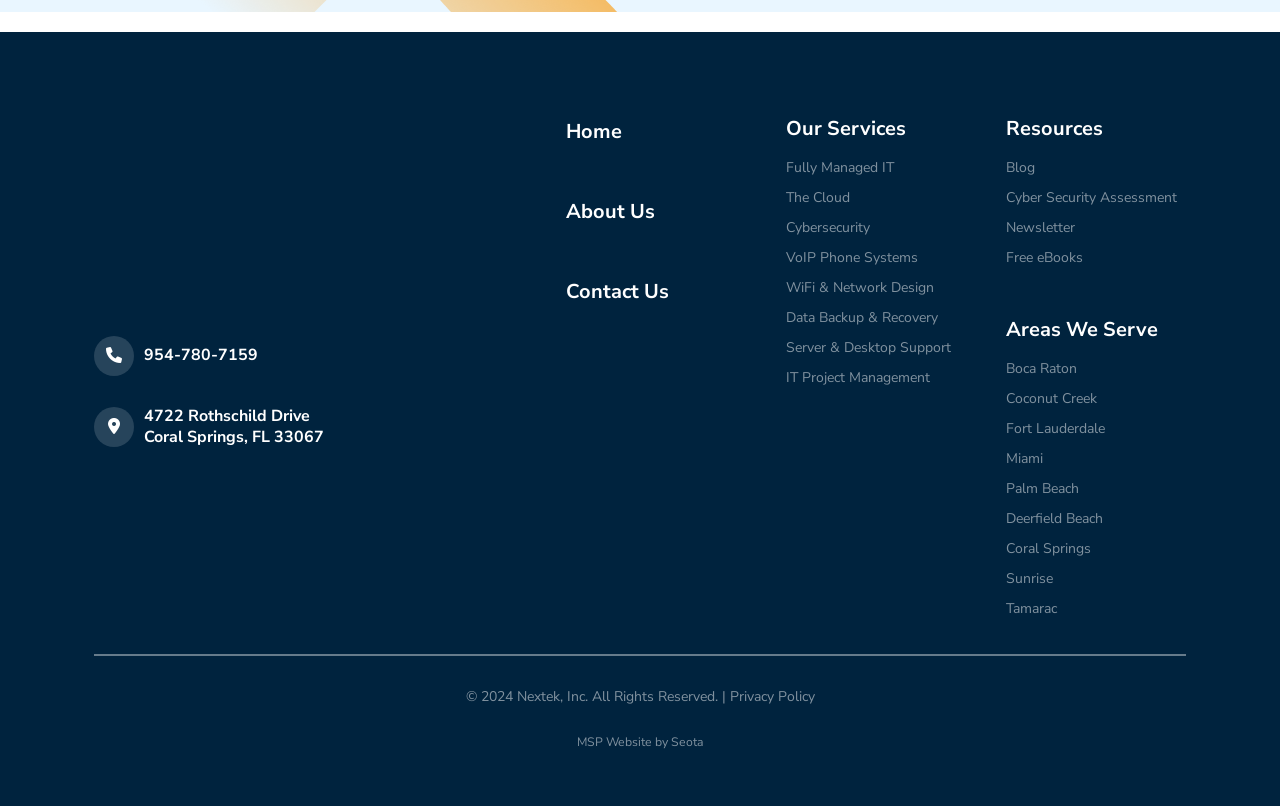Determine the bounding box coordinates for the HTML element described here: "Data Backup & Recovery".

[0.614, 0.382, 0.733, 0.406]